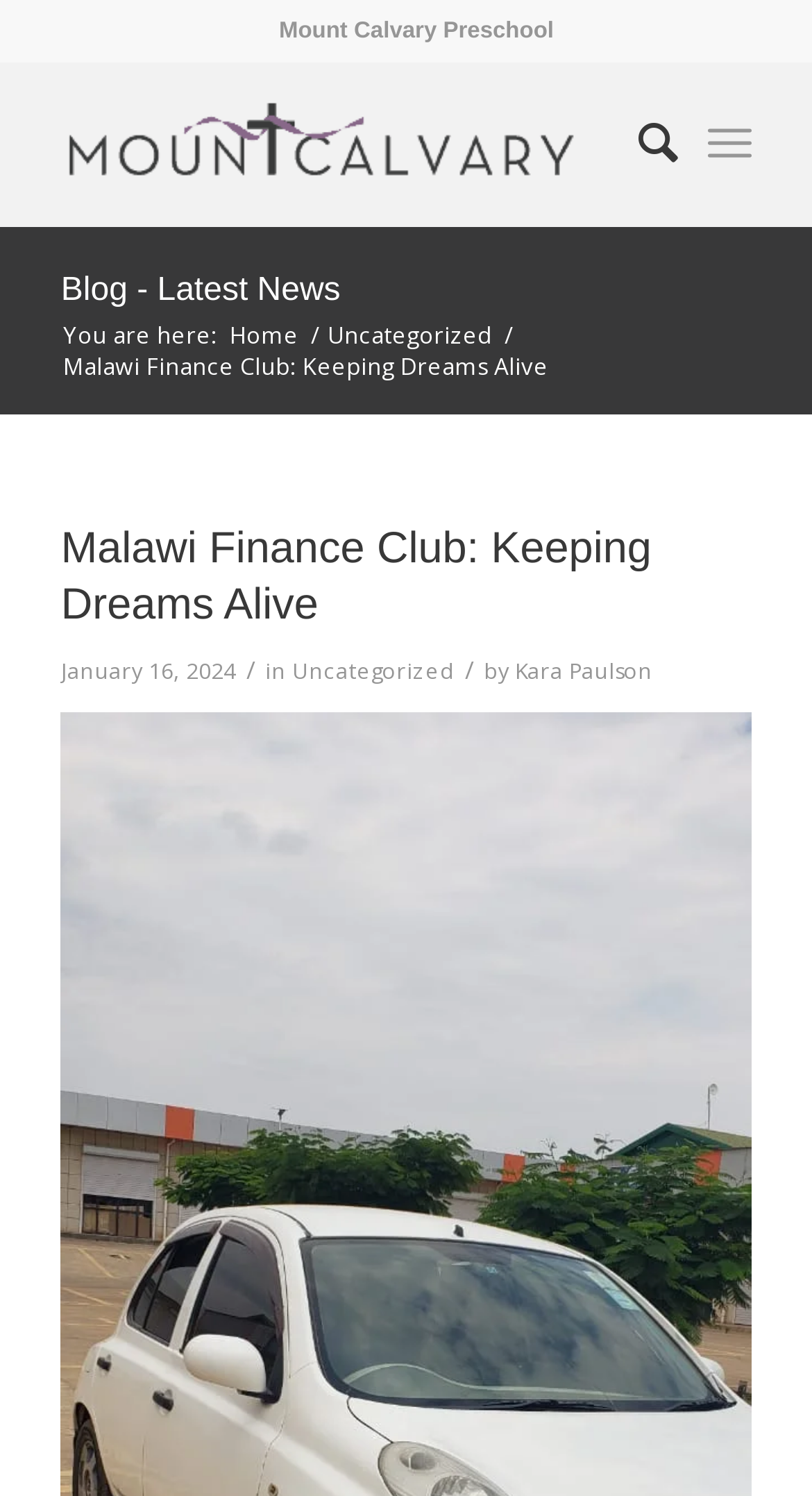Identify the bounding box coordinates of the area that should be clicked in order to complete the given instruction: "Click on Mount Calvary Preschool". The bounding box coordinates should be four float numbers between 0 and 1, i.e., [left, top, right, bottom].

[0.318, 0.014, 0.708, 0.028]